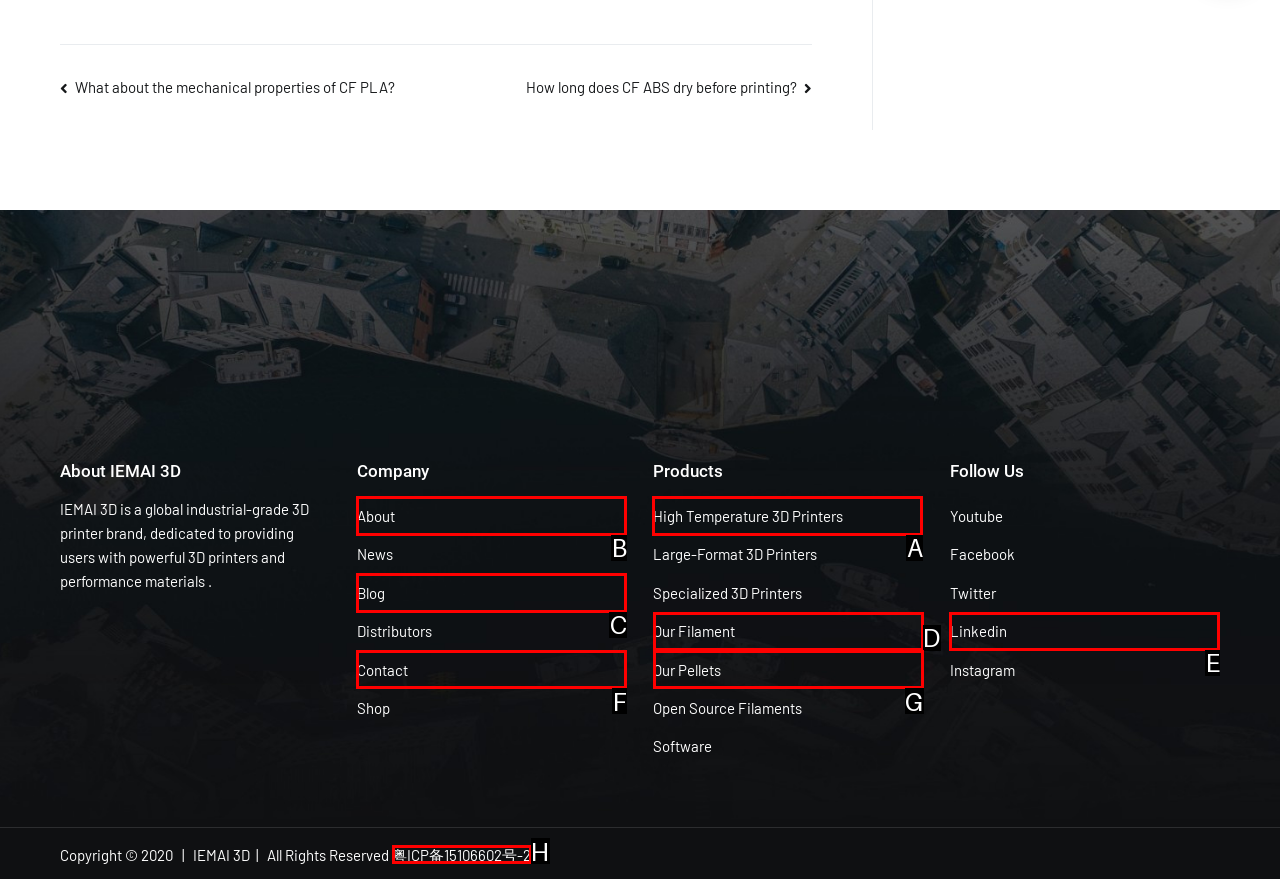Decide which UI element to click to accomplish the task: Click on the 'HOME' menu item
Respond with the corresponding option letter.

None